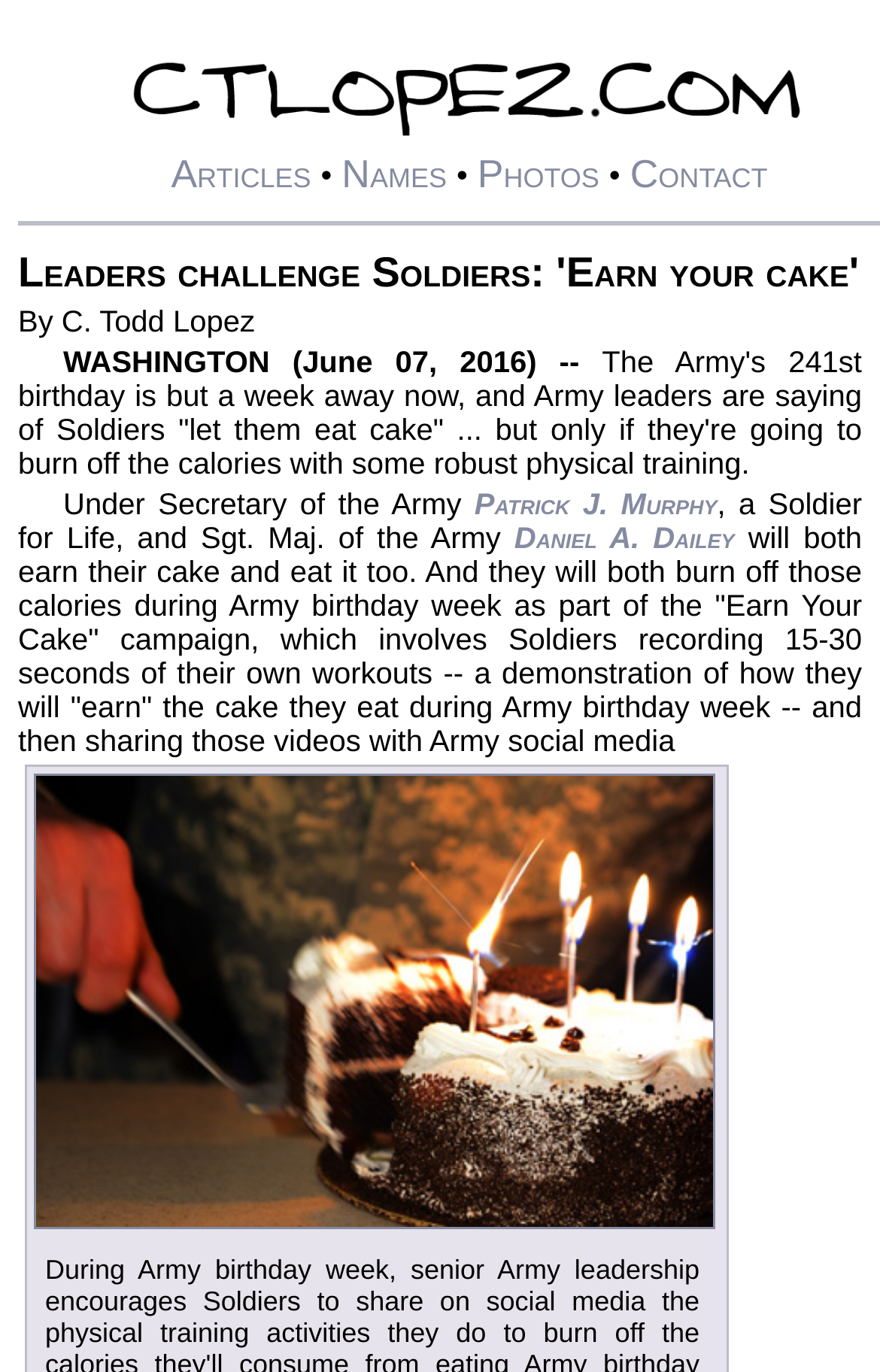Can you find the bounding box coordinates of the area I should click to execute the following instruction: "Visit the 'Names' page"?

[0.388, 0.109, 0.508, 0.142]